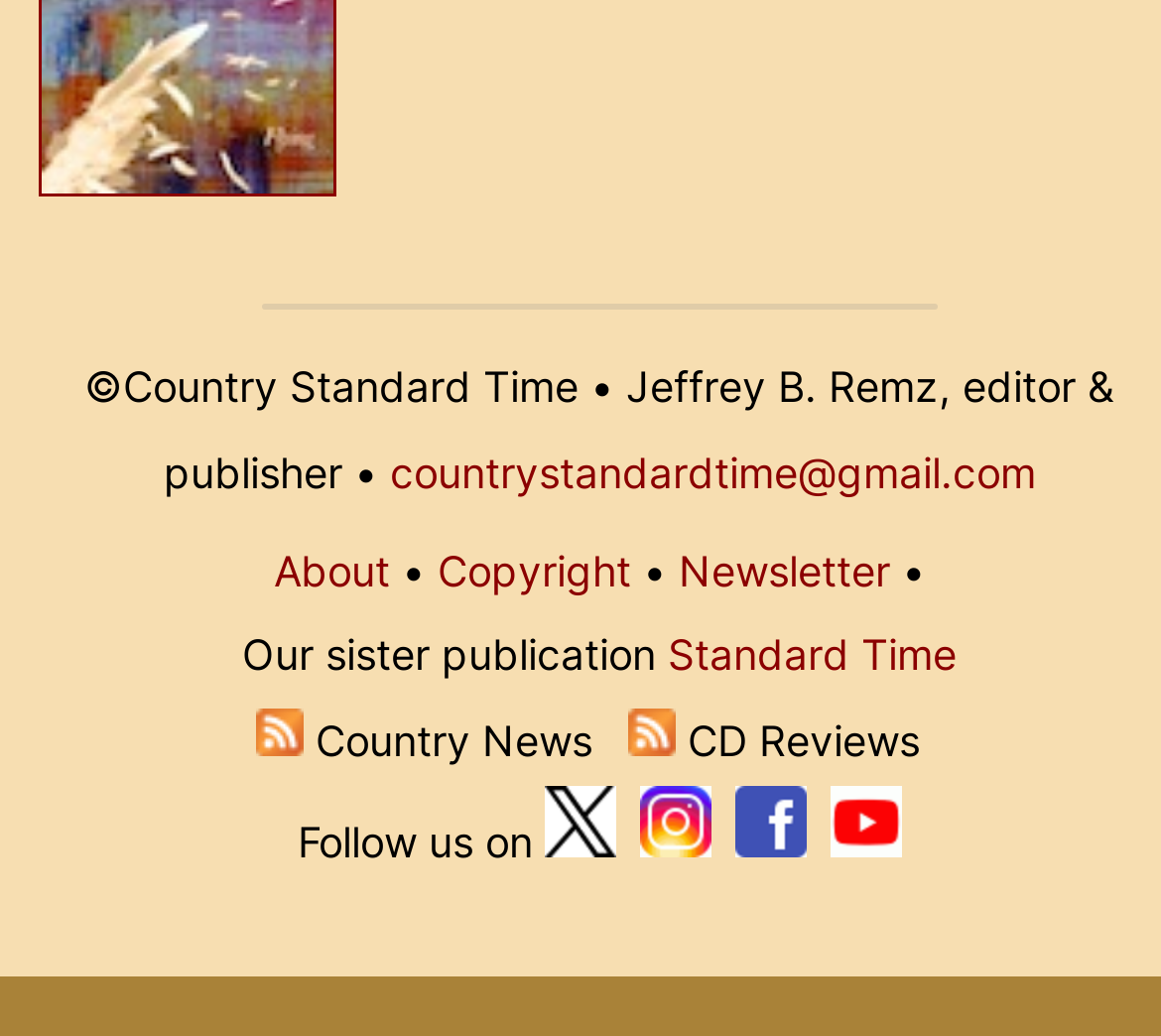What is the email address to contact the editor?
From the screenshot, supply a one-word or short-phrase answer.

countrystandardtime@gmail.com